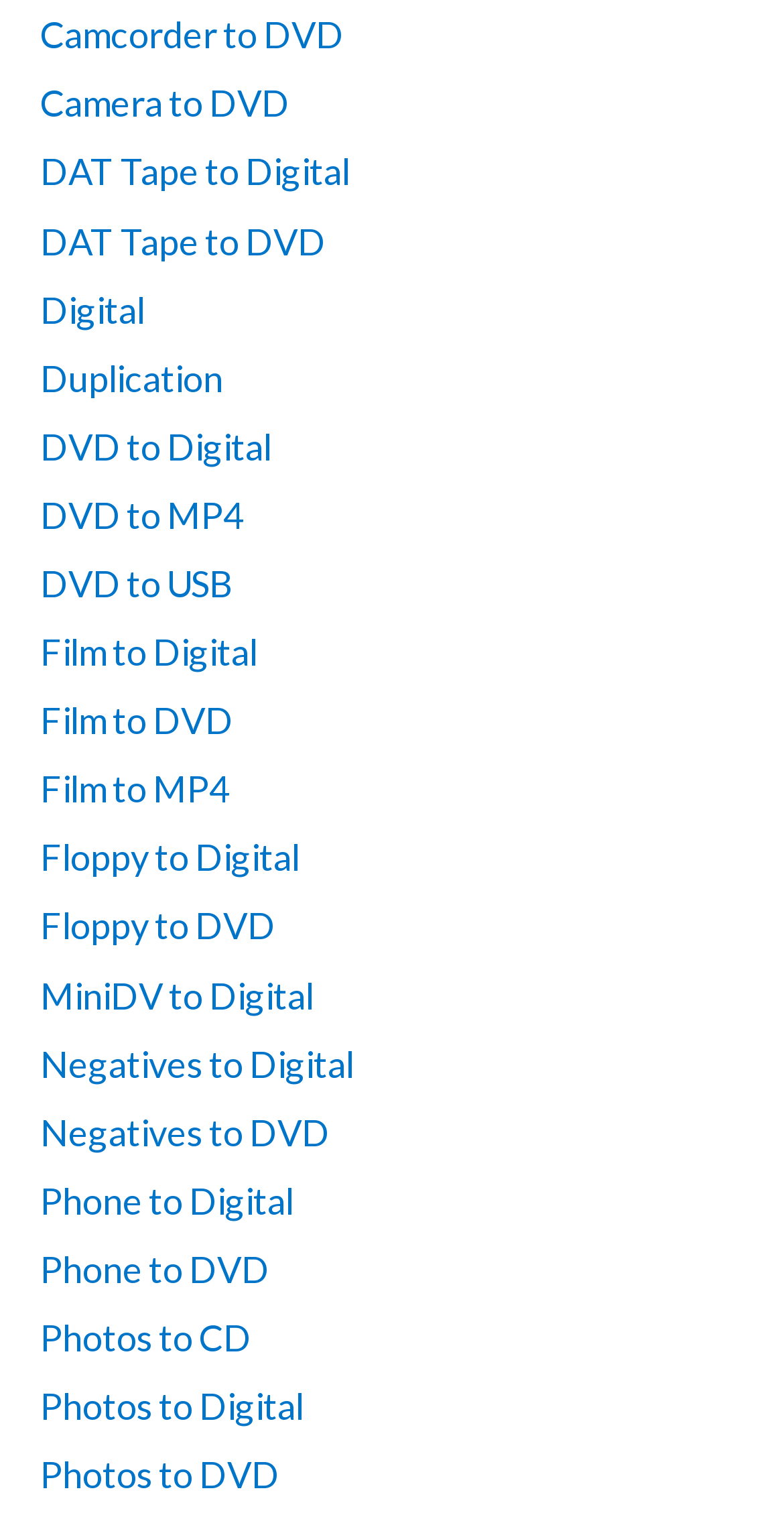Can photos be converted to CD?
Answer the question with a single word or phrase by looking at the picture.

Yes